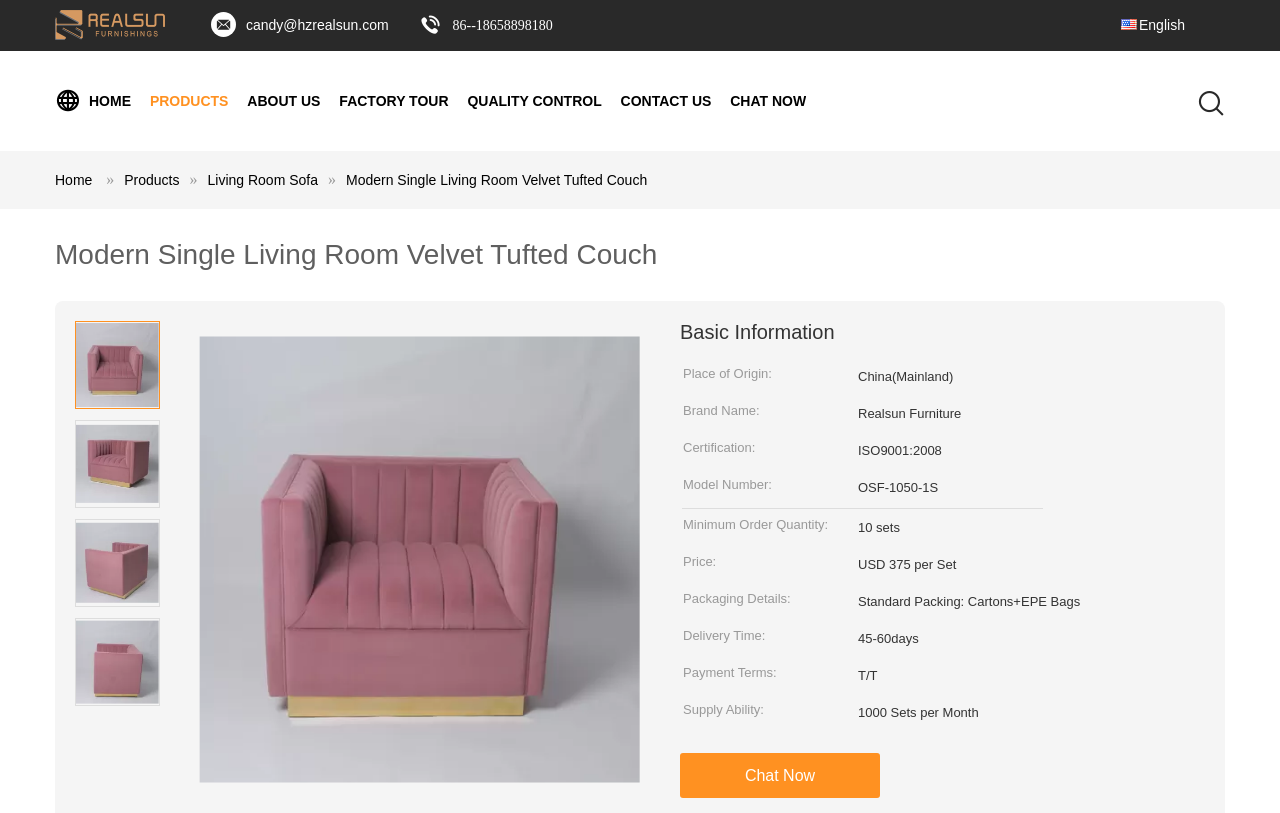What is the price of the couch?
Please use the image to provide a one-word or short phrase answer.

USD 375 per Set